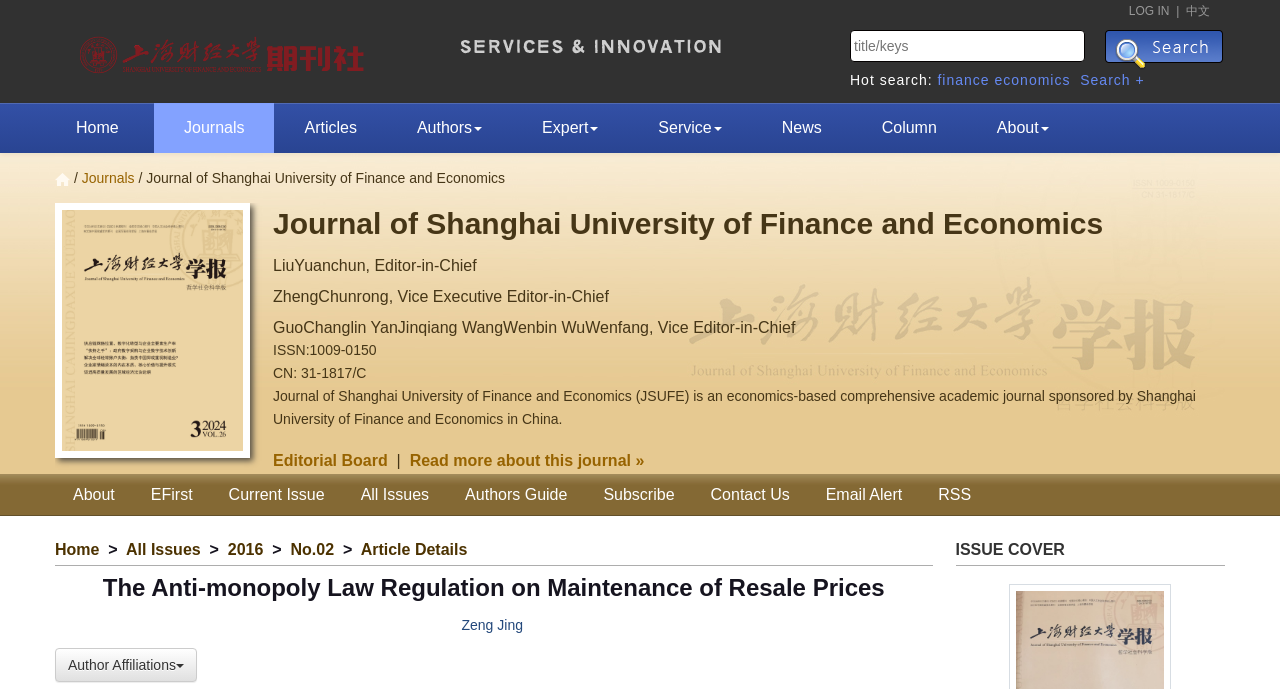Determine the bounding box coordinates of the target area to click to execute the following instruction: "log in."

[0.882, 0.006, 0.914, 0.026]